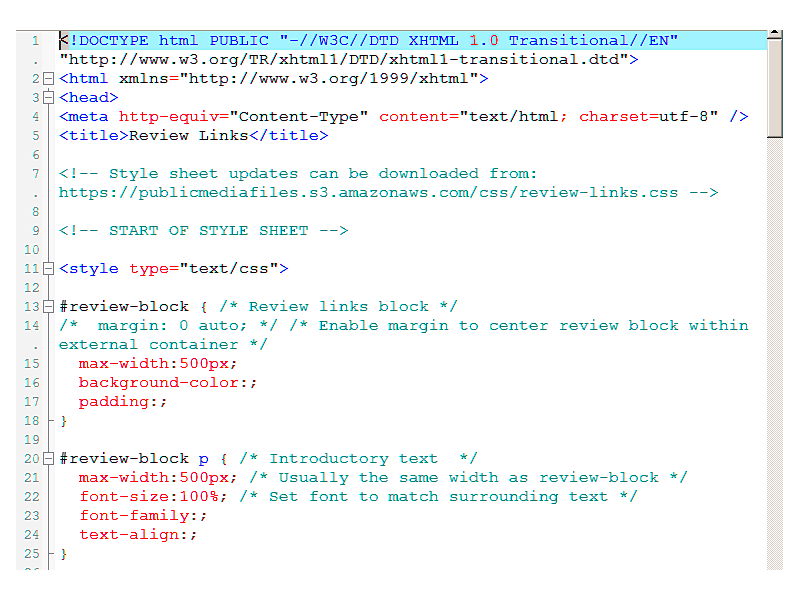Compose an extensive description of the image.

The image displays a snippet of HTML code, highlighting the structure and key elements of a simple web page. The code begins with a DOCTYPE declaration indicating that it follows XHTML 1.0 Transitional standards. It includes an HTML tag that wraps around head and body sections.

In the head, several essential components are defined: a meta tag specifying the content type as text/html with UTF-8 character encoding, and a title tag labeled "Review Links." Notably, comments within the code provide useful context, suggesting that updates to the associated stylesheet can be downloaded from a specified URL.

The style block outlines CSS styles intended for formatting content related to a review links section. Here, CSS rules define the maximum width for review blocks and introductory text, alongside placeholder properties for background color, padding, font size, family, and text alignment.

This image serves as an educational reference, potentially for users interested in understanding the basic syntax of HTML and CSS in web development.